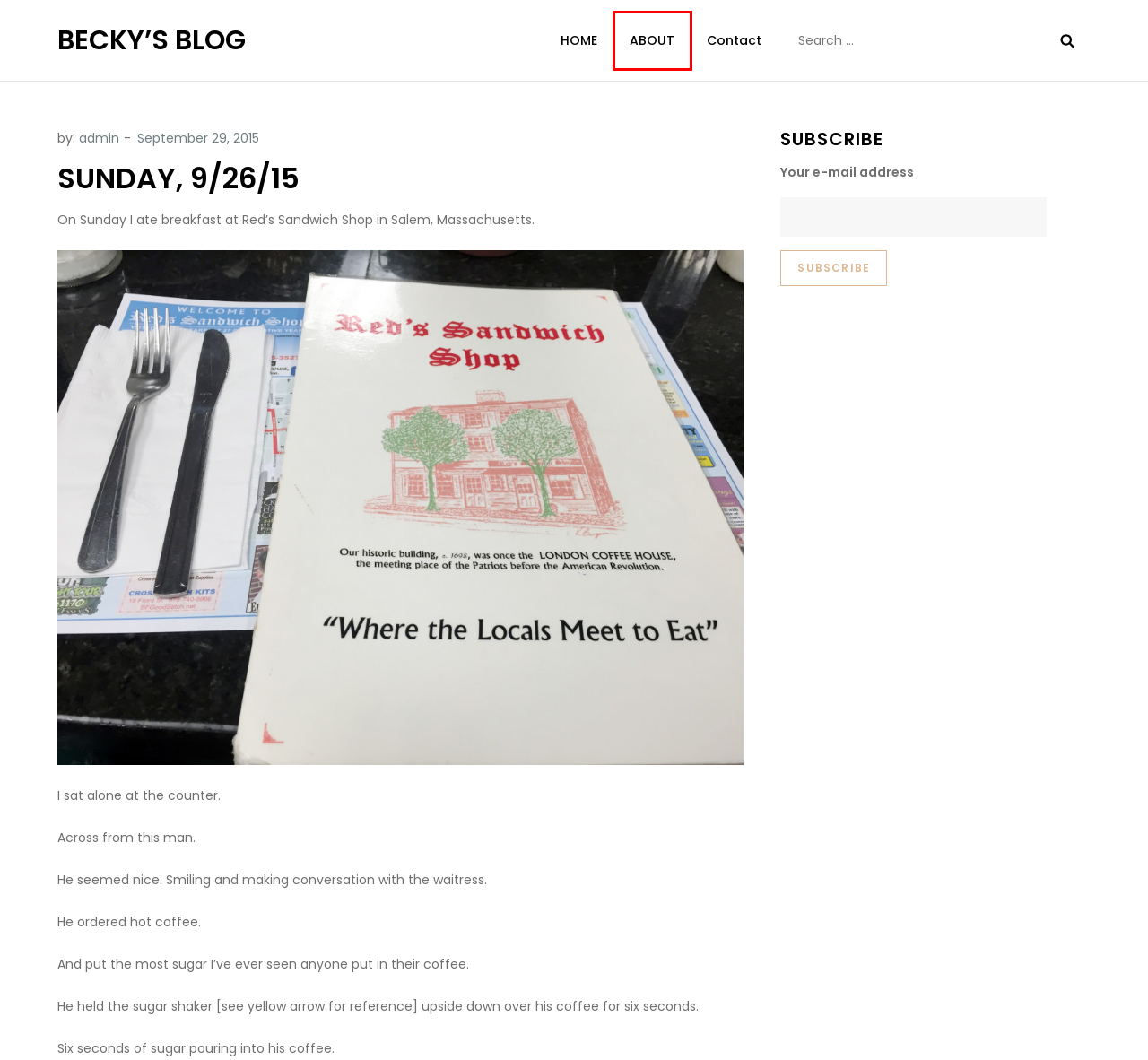Examine the screenshot of a webpage with a red bounding box around a UI element. Your task is to identify the webpage description that best corresponds to the new webpage after clicking the specified element. The given options are:
A. BECKY'S BLOG -
B. admin - BECKY'S BLOG
C. CAN I BORROW YOUR PEN? - BECKY'S BLOG
D. A Day in the Life - BECKY'S BLOG
E. GLITCHED PORTRAITS - BECKY'S BLOG
F. ABOUT BECKY - BECKY'S BLOG
G. Contact - BECKY'S BLOG
H. Kantipur Themes

F